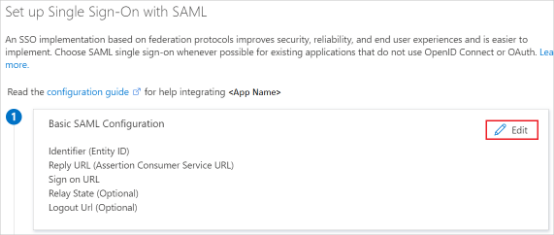Offer an in-depth description of the image.

The image presents a screenshot of the "Set up Single Sign-On with SAML" configuration interface. This interface details an SSO (Single Sign-On) implementation utilizing federation protocols to enhance security and user experience. The section titled "Basic SAML Configuration" is highlighted, containing crucial fields such as Identifier (Entity ID), Reply URL (Assertion Consumer Service URL), Sign-on URL, Relay State (Optional), and Logout URL (Optional). An "Edit" button is prominently displayed on the right, indicating that users can modify these settings. This setup is instrumental for integrating applications that do not support OpenID Connect or OAuth, facilitating streamlined user access across various platforms. Additionally, there’s a link for a configuration guide to assist users with integrating the specific application mentioned in the interface.